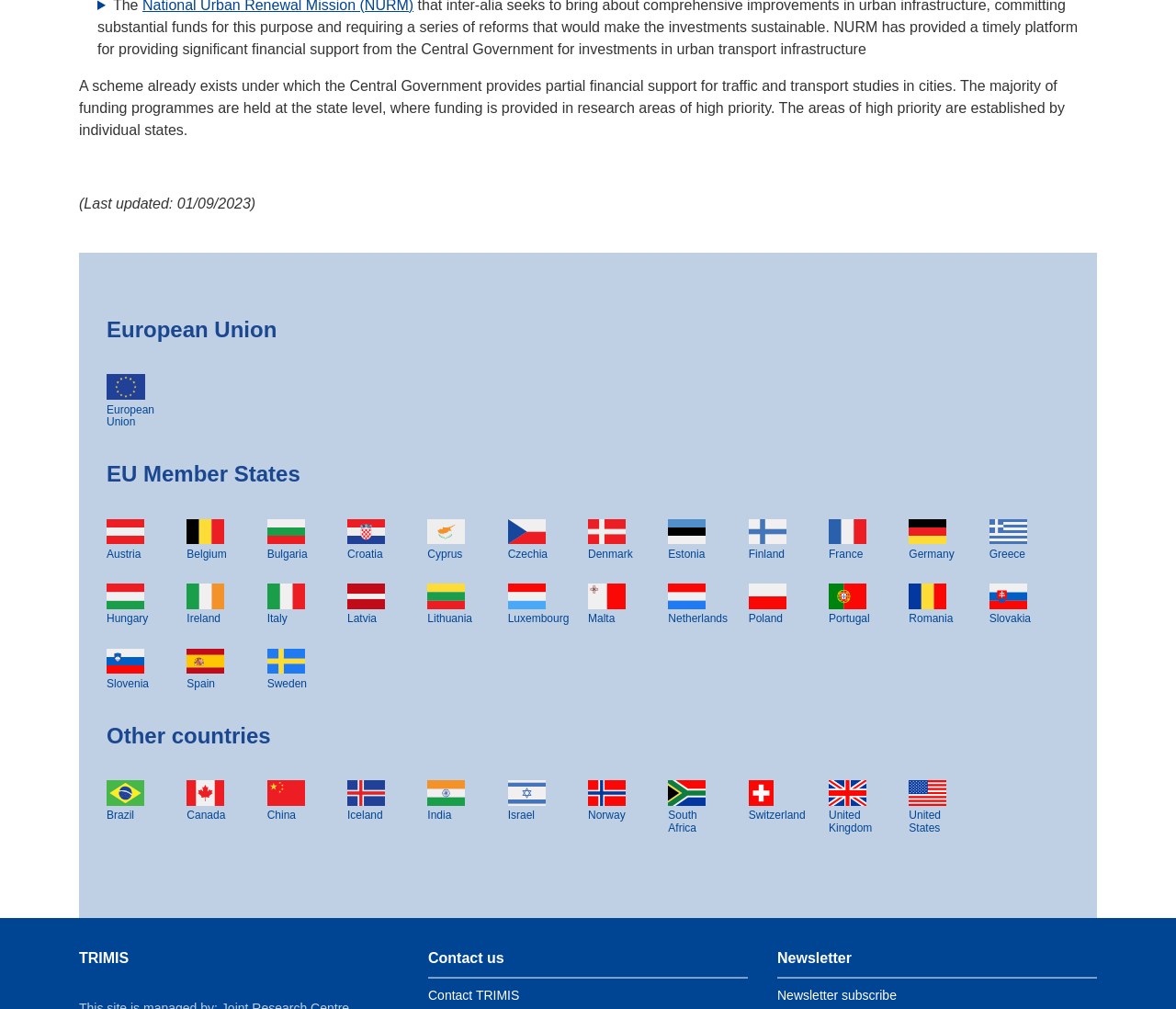How many EU member states are listed on the webpage?
Examine the screenshot and reply with a single word or phrase.

27